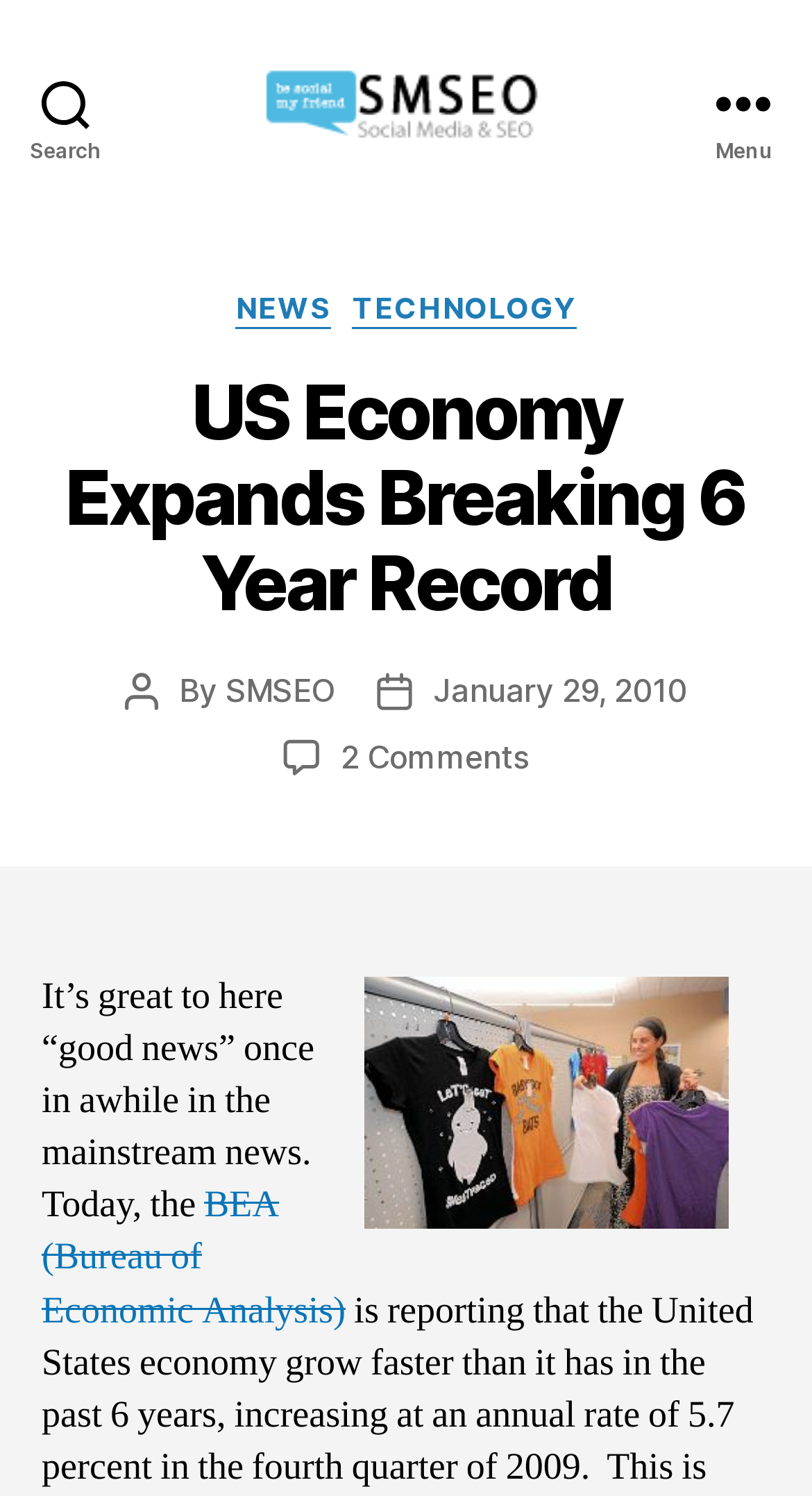Can you find and generate the webpage's heading?

US Economy Expands Breaking 6 Year Record